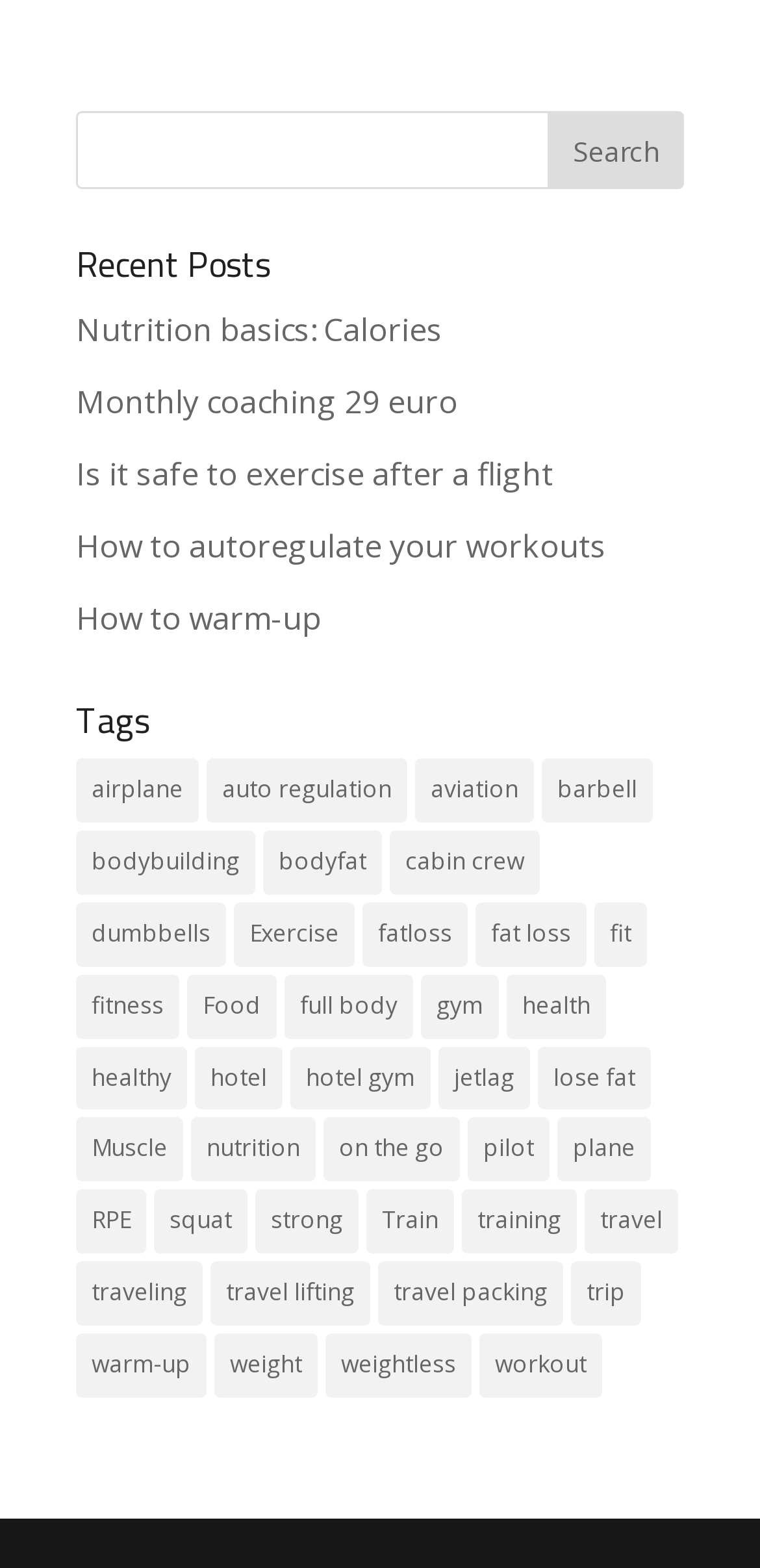Find the bounding box coordinates of the element you need to click on to perform this action: 'Read about nutrition basics'. The coordinates should be represented by four float values between 0 and 1, in the format [left, top, right, bottom].

[0.1, 0.197, 0.582, 0.224]